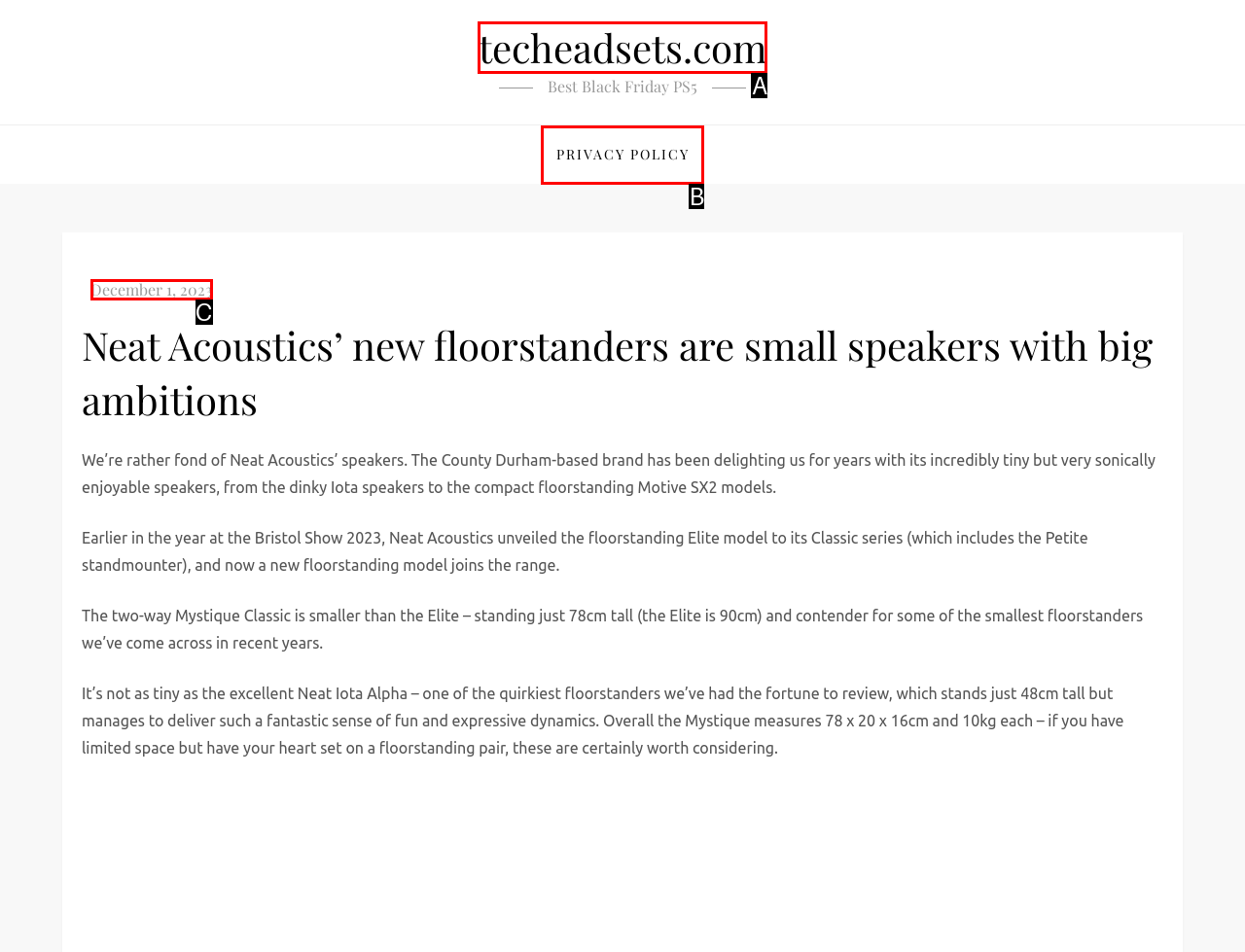Using the given description: techeadsets.com, identify the HTML element that corresponds best. Answer with the letter of the correct option from the available choices.

A